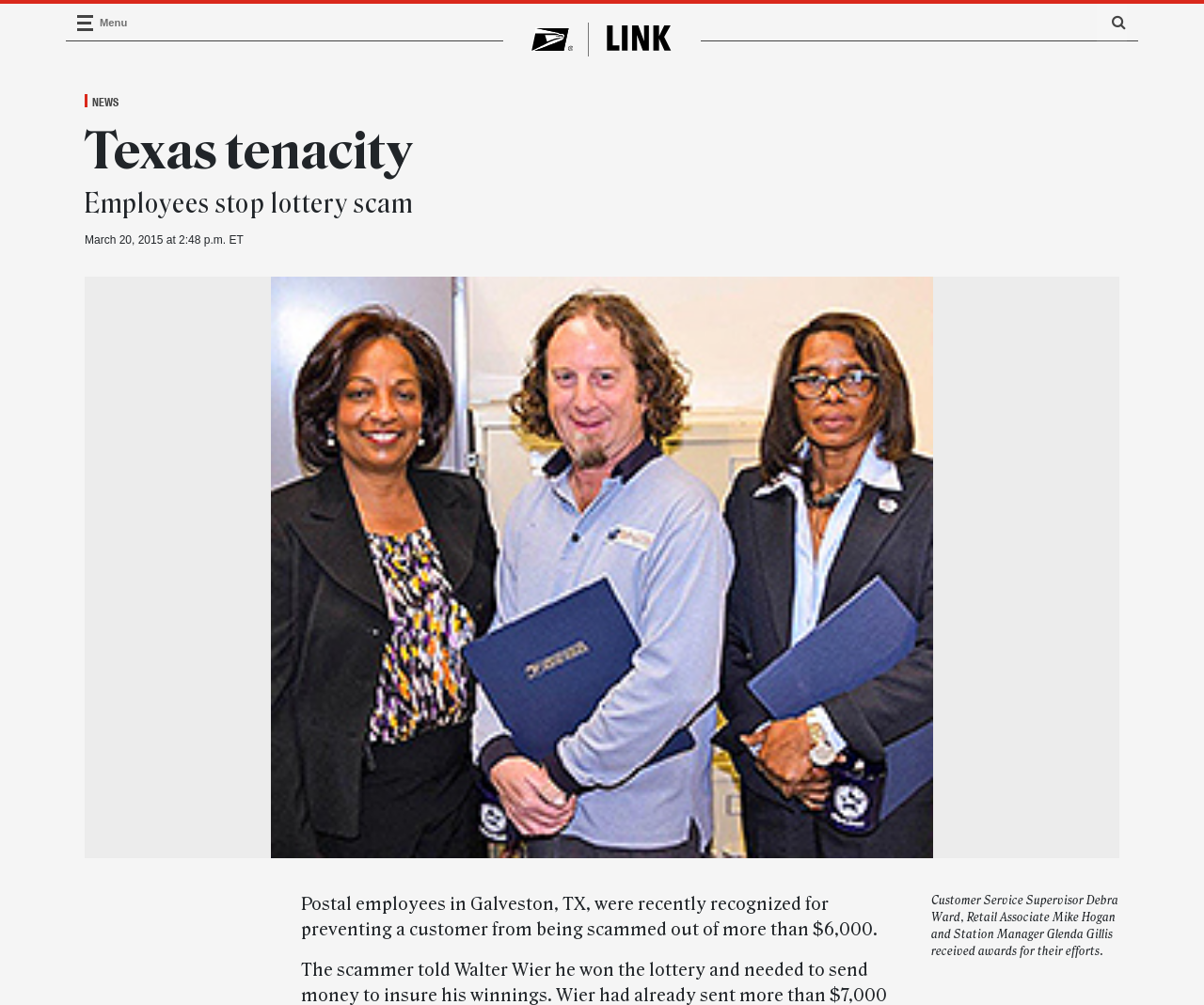Bounding box coordinates are to be given in the format (top-left x, top-left y, bottom-right x, bottom-right y). All values must be floating point numbers between 0 and 1. Provide the bounding box coordinate for the UI element described as: Knightwise wallpapers

None